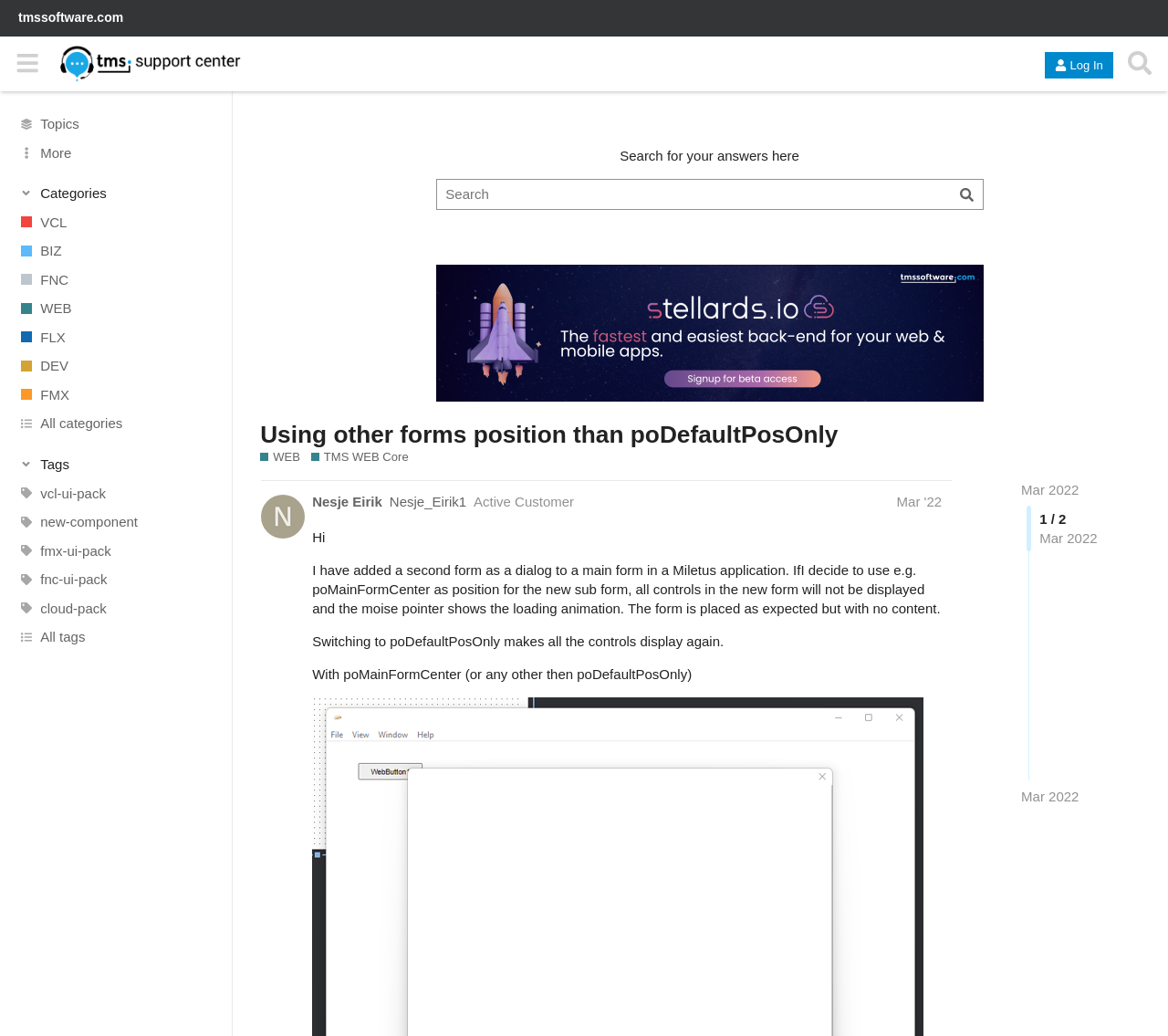Please determine the bounding box coordinates of the element's region to click in order to carry out the following instruction: "Open advanced search". The coordinates should be four float numbers between 0 and 1, i.e., [left, top, right, bottom].

[0.809, 0.172, 0.842, 0.202]